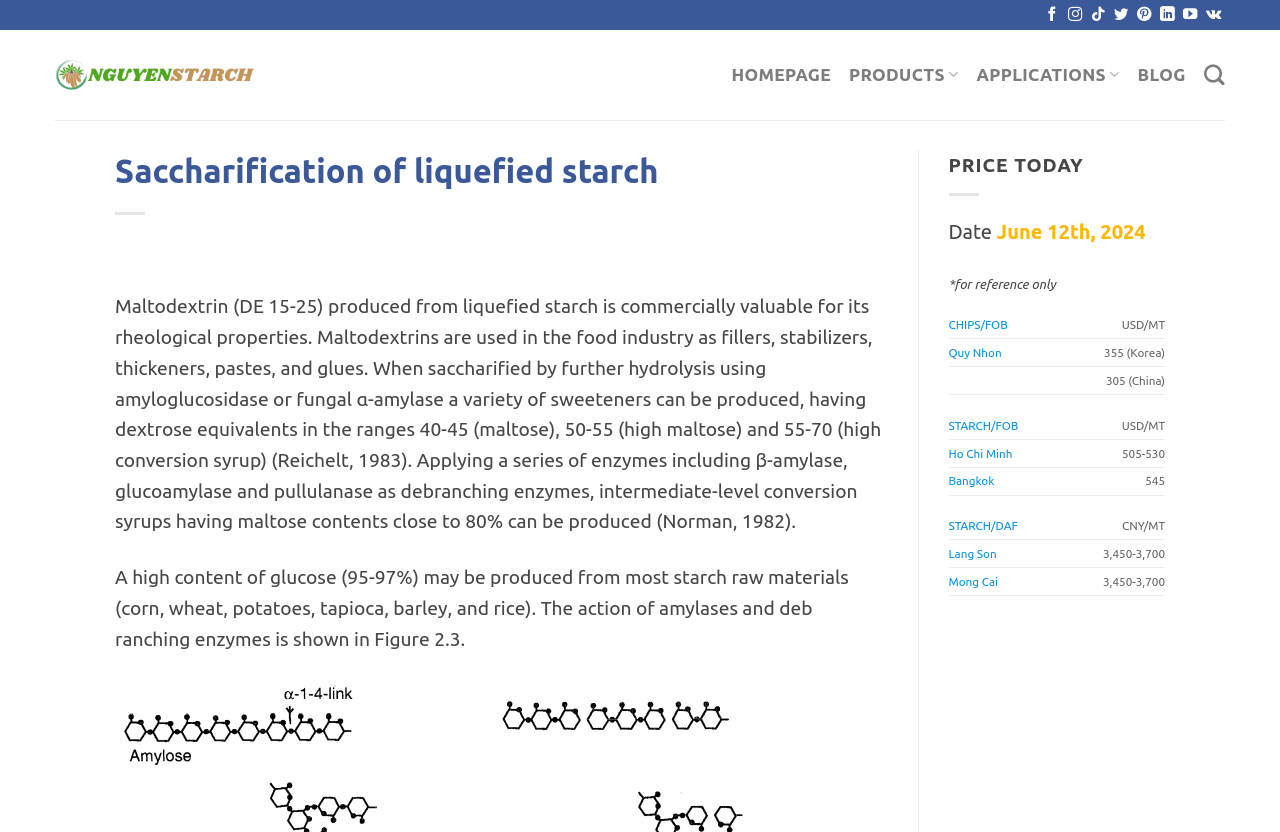Locate the primary heading on the webpage and return its text.

Saccharification of liquefied starch